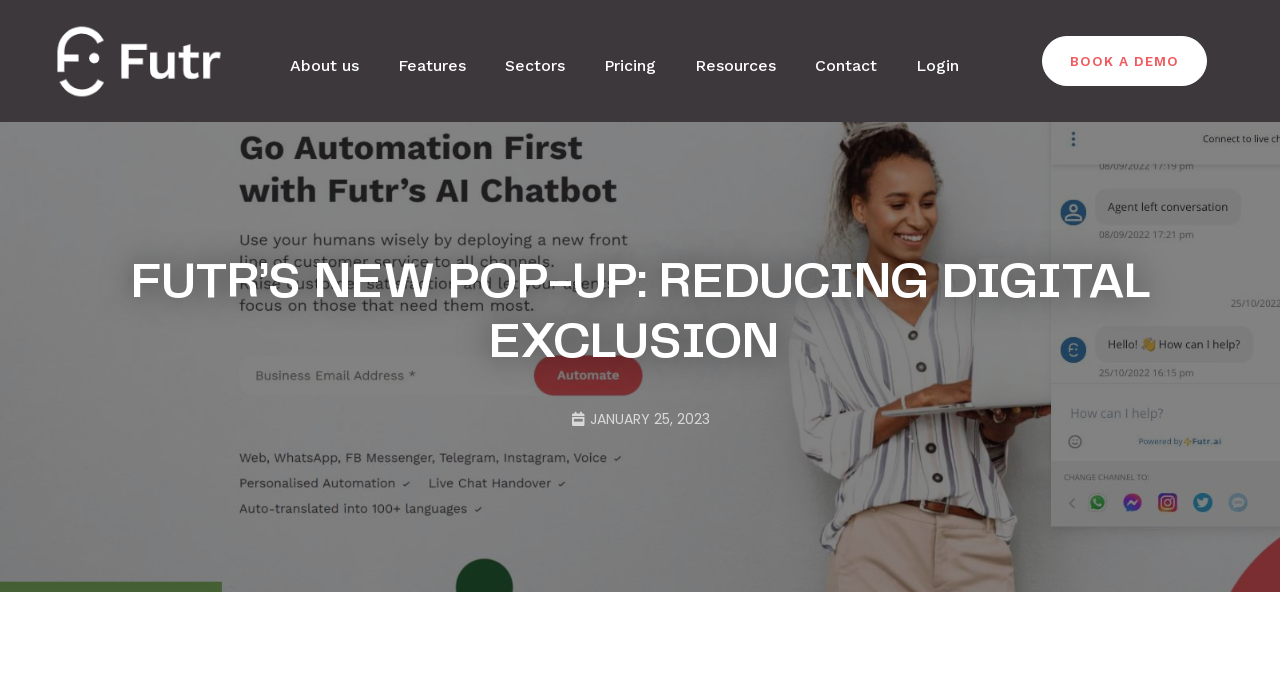Offer a detailed account of what is visible on the webpage.

The webpage appears to be a blog post or article from Futr, a company that aims to improve customer service. At the top left corner, there is a Futr logo, which is also a clickable link. To the right of the logo, there is a navigation menu with links to "About us", "Features", "Sectors", "Pricing", "Resources", "Contact", and "Login". These links are positioned horizontally, with "About us" on the left and "Login" on the right.

Below the navigation menu, there is a prominent heading that reads "FUTR’S NEW POP-UP: REDUCING DIGITAL EXCLUSION". This heading spans almost the entire width of the page. Underneath the heading, there is a link to "JANUARY 25, 2023", which indicates the date of the article.

On the top right corner, there is a call-to-action button that says "BOOK A DEMO", which is a prominent and attention-grabbing element on the page. Overall, the webpage has a clean and organized layout, with clear headings and concise text.